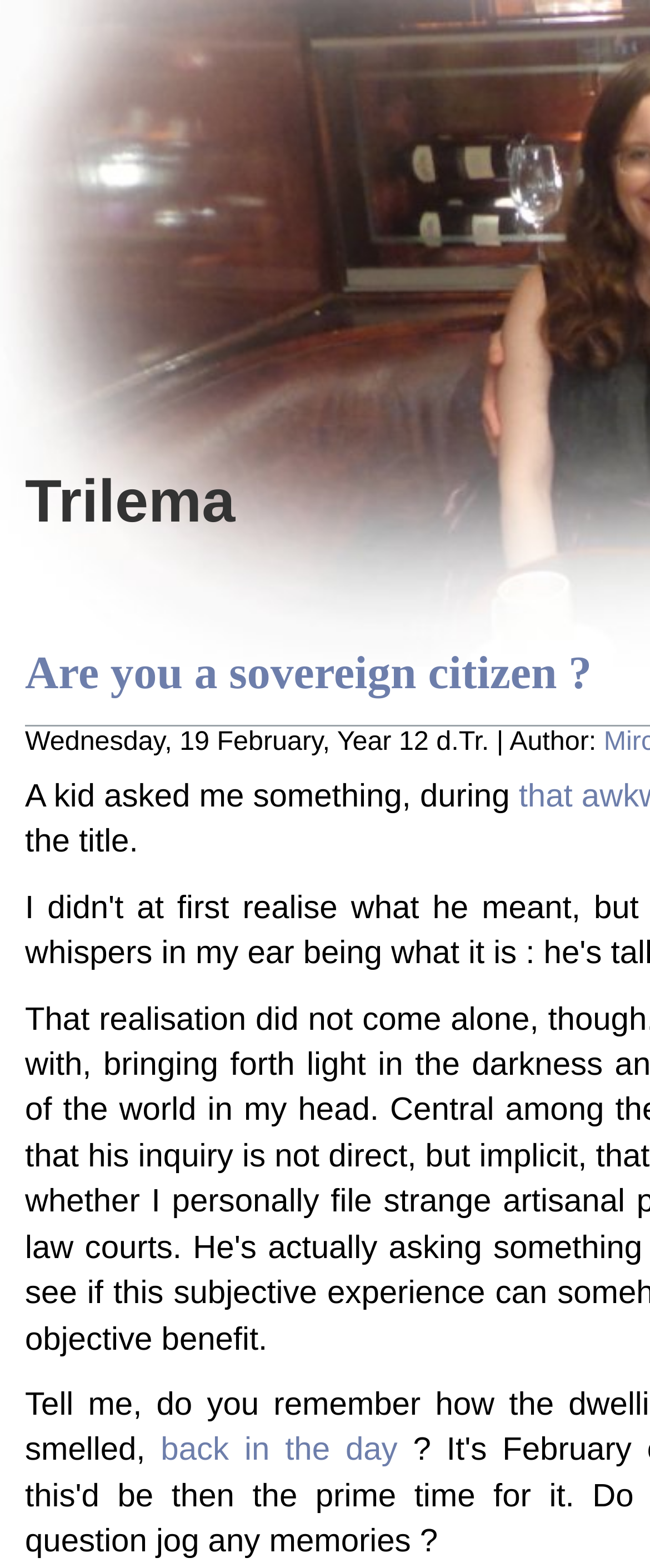Please determine the bounding box coordinates for the element with the description: "back in the day".

[0.247, 0.913, 0.612, 0.937]